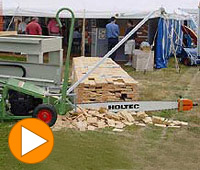Give a detailed account of the visual elements in the image.

The image showcases a HOLTEC portable crosscut saw, demonstrating its use in a work environment. The saw is prominently featured in the foreground, positioned on a grassy area, where it efficiently cuts timber. Surrounding the saw are piles of neatly arranged wooden planks, evidencing the tool's capability in processing wood. In the background, a tent is visible, hinting at a demonstration or exhibition setting, with attendees engaged in viewing the equipment. The notable HOLTEC branding on the saw blade underscores its commercial and operational significance. This equipment is designed for practicality and precision, suitable for both professional and recreational timber cutting. The scene captures the essence of craftsmanship and innovation in portable woodworking solutions.